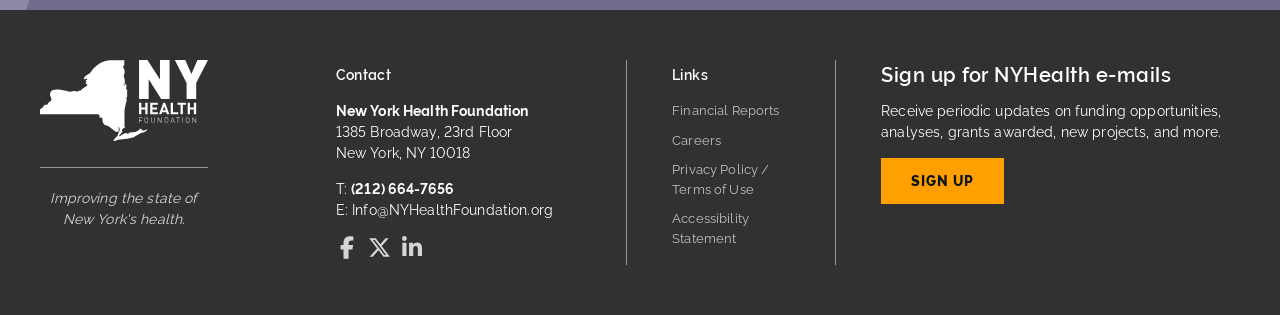Use a single word or phrase to answer this question: 
What is the purpose of the 'Sign up for NYHealth e-mails' section?

To receive periodic updates